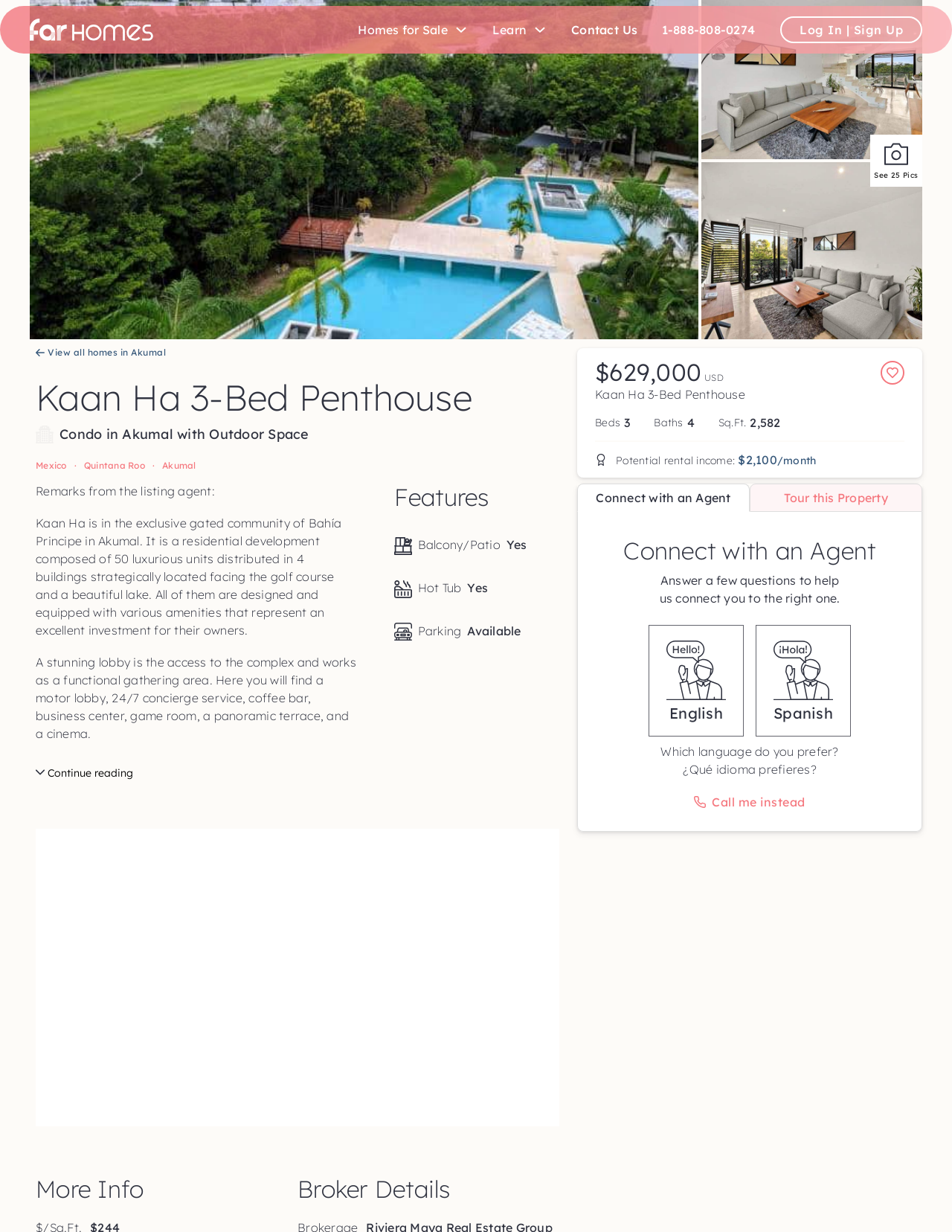Identify the bounding box for the UI element described as: "aria-label="Selected country" title="United States: +1"". The coordinates should be four float numbers between 0 and 1, i.e., [left, top, right, bottom].

[0.695, 0.182, 0.731, 0.202]